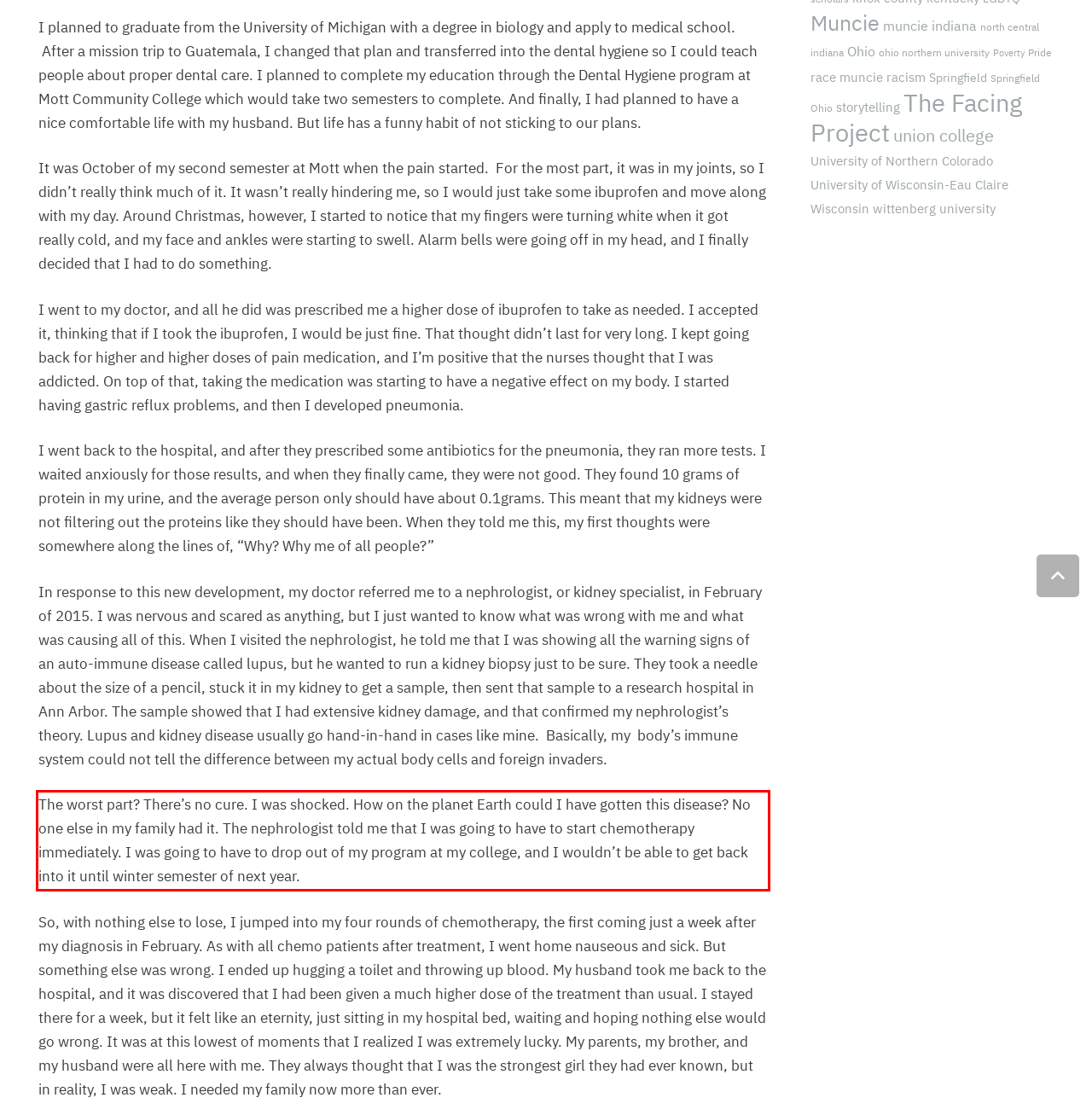Within the screenshot of the webpage, locate the red bounding box and use OCR to identify and provide the text content inside it.

The worst part? There’s no cure. I was shocked. How on the planet Earth could I have gotten this disease? No one else in my family had it. The nephrologist told me that I was going to have to start chemotherapy immediately. I was going to have to drop out of my program at my college, and I wouldn’t be able to get back into it until winter semester of next year.